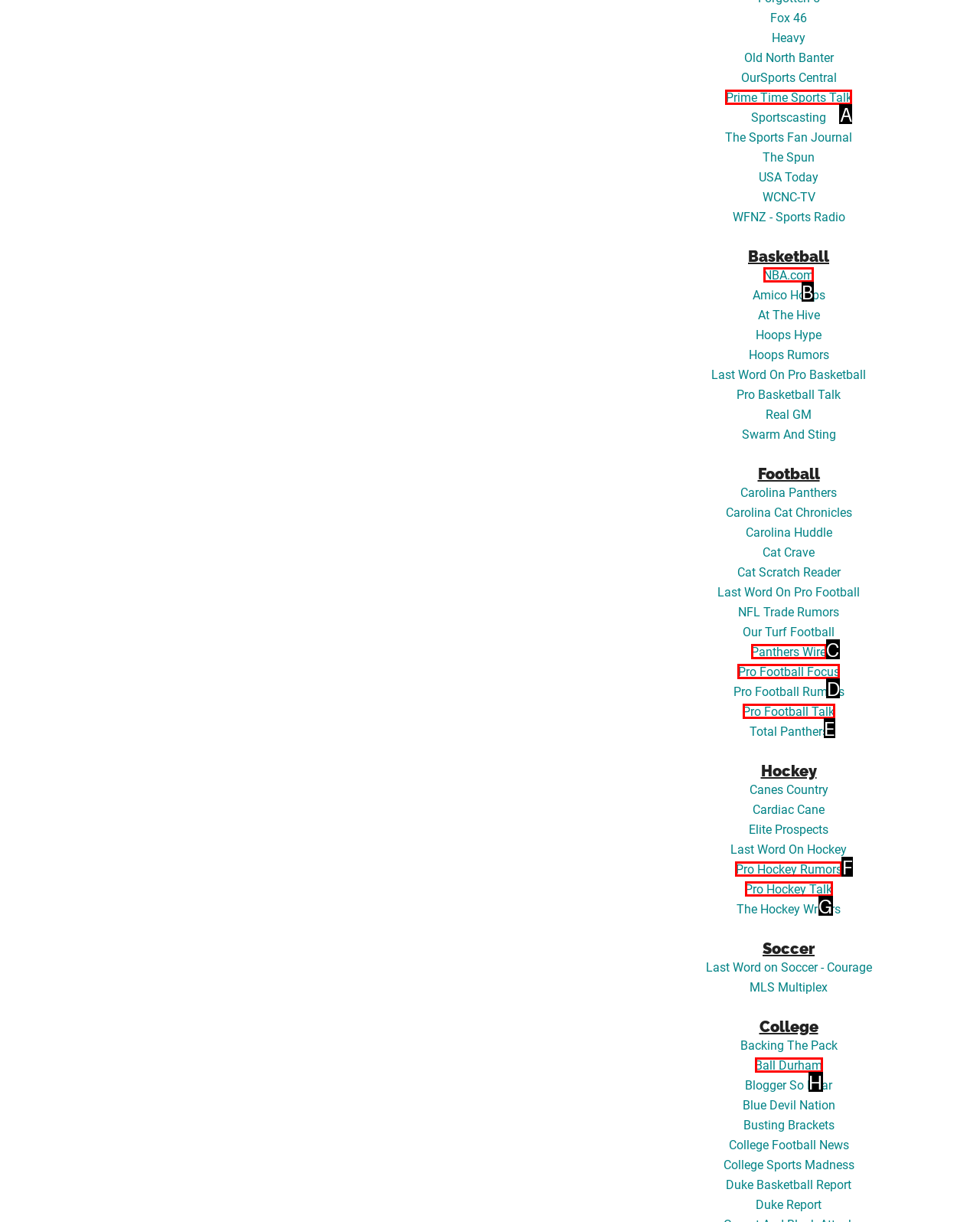Select the appropriate bounding box to fulfill the task: Visit NBA.com Respond with the corresponding letter from the choices provided.

B